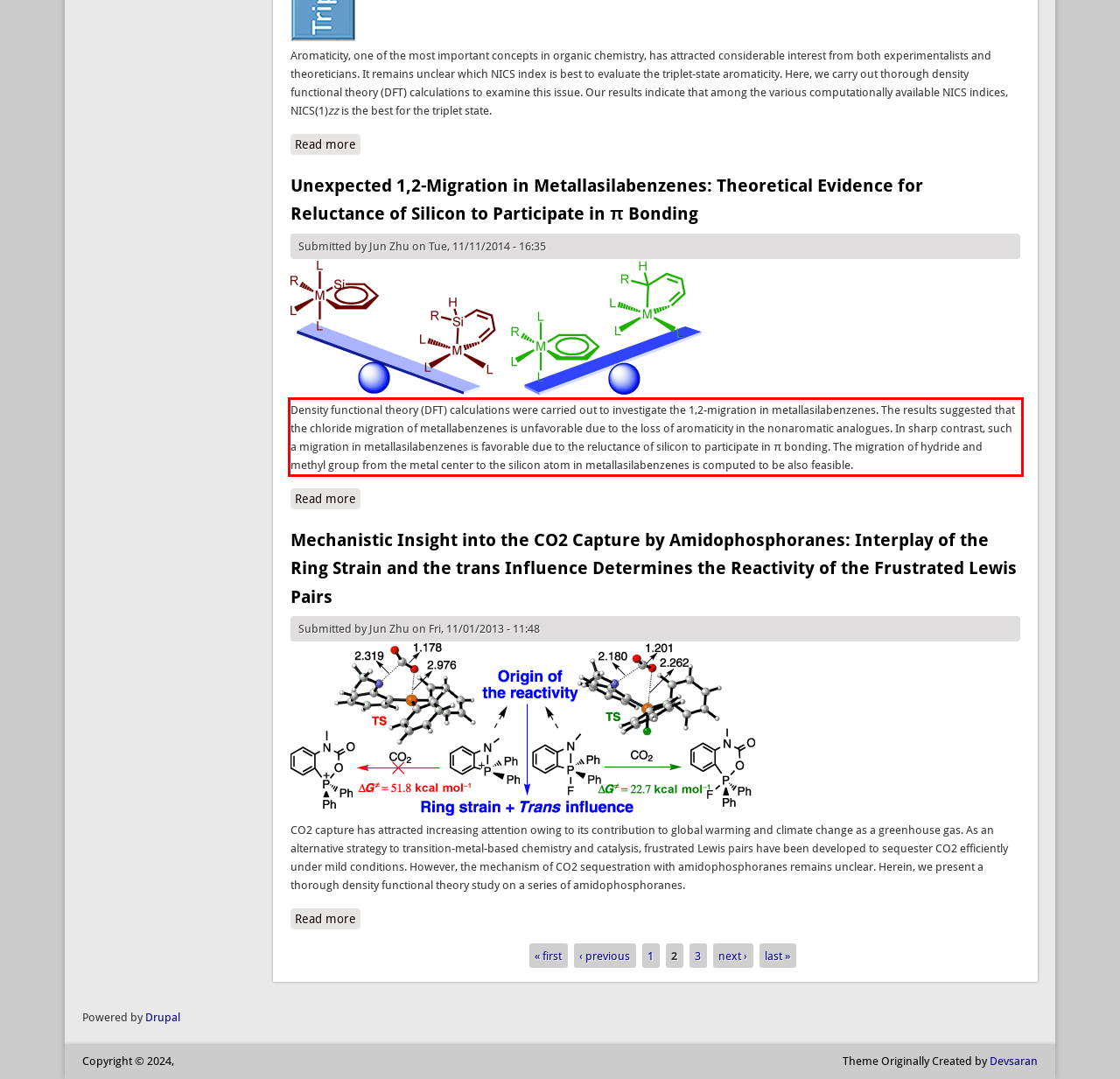View the screenshot of the webpage and identify the UI element surrounded by a red bounding box. Extract the text contained within this red bounding box.

Density functional theory (DFT) calculations were carried out to investigate the 1,2-migration in metallasilabenzenes. The results suggested that the chloride migration of metallabenzenes is unfavorable due to the loss of aromaticity in the nonaromatic analogues. In sharp contrast, such a migration in metallasilabenzenes is favorable due to the reluctance of silicon to participate in π bonding. The migration of hydride and methyl group from the metal center to the silicon atom in metallasilabenzenes is computed to be also feasible.